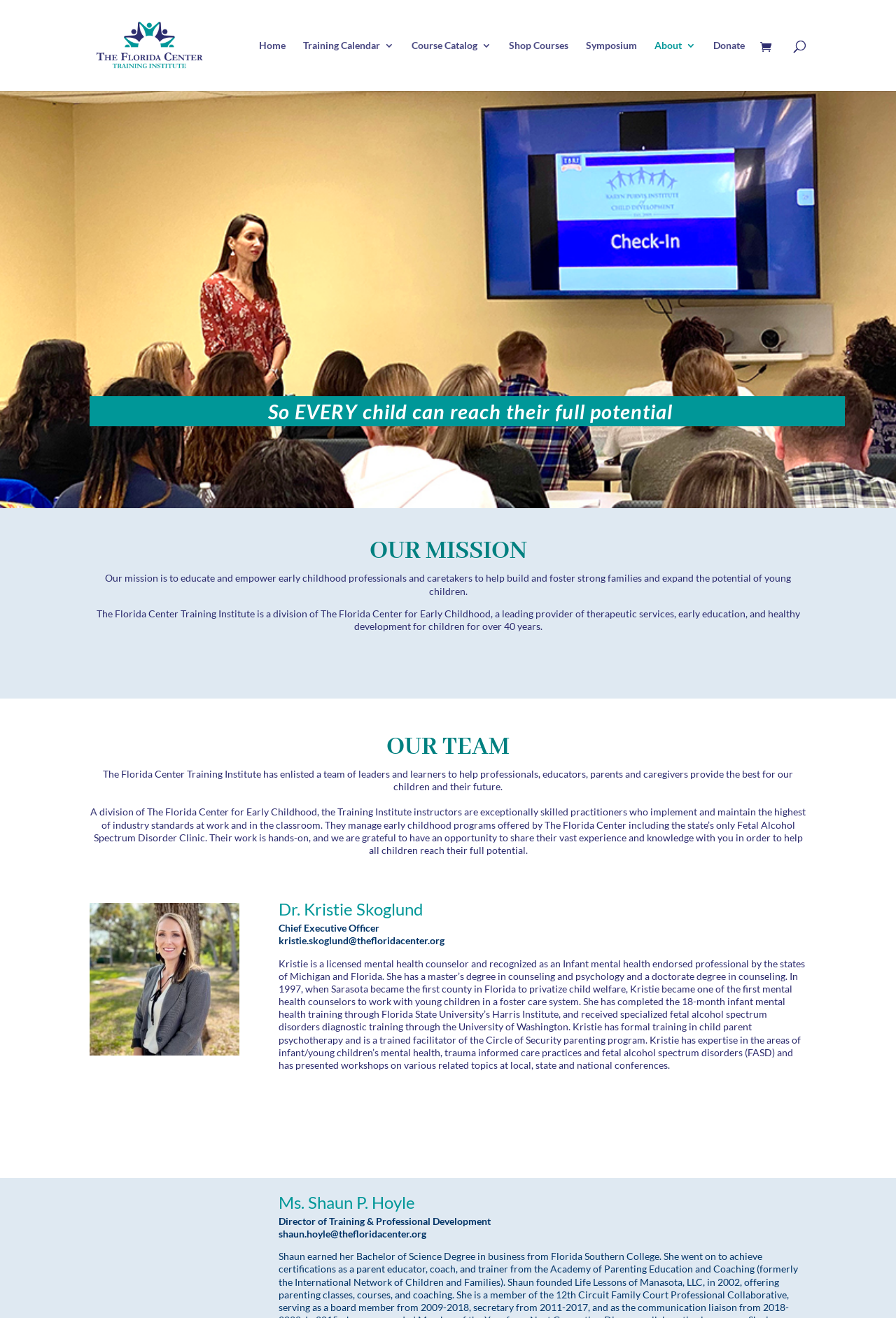Generate a thorough description of the webpage.

The webpage is about the Florida Center Training Institute, which provides early childhood clinical training, tools for educators, and classes for professionals, parents, and caregivers. 

At the top of the page, there is a logo of the Florida Center Training Institute, accompanied by a link to the institute's homepage. Below the logo, there is a navigation menu with links to various sections, including Home, Training Calendar, Course Catalog, Shop Courses, Symposium, About, and Donate. 

On the left side of the page, there is a search bar. Below the navigation menu, there is a section with a heading "OUR MISSION" and a brief description of the institute's mission to educate and empower early childhood professionals and caretakers. 

Further down, there is another section with a heading "OUR TEAM" that introduces the team of leaders and learners at the institute. This section includes a brief description of the team's goal to help professionals, educators, parents, and caregivers provide the best for children and their future. 

Below the "OUR TEAM" section, there is a section that describes the institute's instructors, who are exceptionally skilled practitioners with hands-on experience in early childhood programs. 

On the left side of the page, there is a photo of Dr. Kristie Skoglund, the Chief Executive Officer of the institute. Her profile includes a brief bio, contact information, and a detailed description of her background, expertise, and experience in infant mental health, trauma-informed care practices, and fetal alcohol spectrum disorders. 

Below Dr. Skoglund's profile, there is a profile of Ms. Shaun P. Hoyle, the Director of Training & Professional Development, with her bio, contact information, and a brief description of her role.